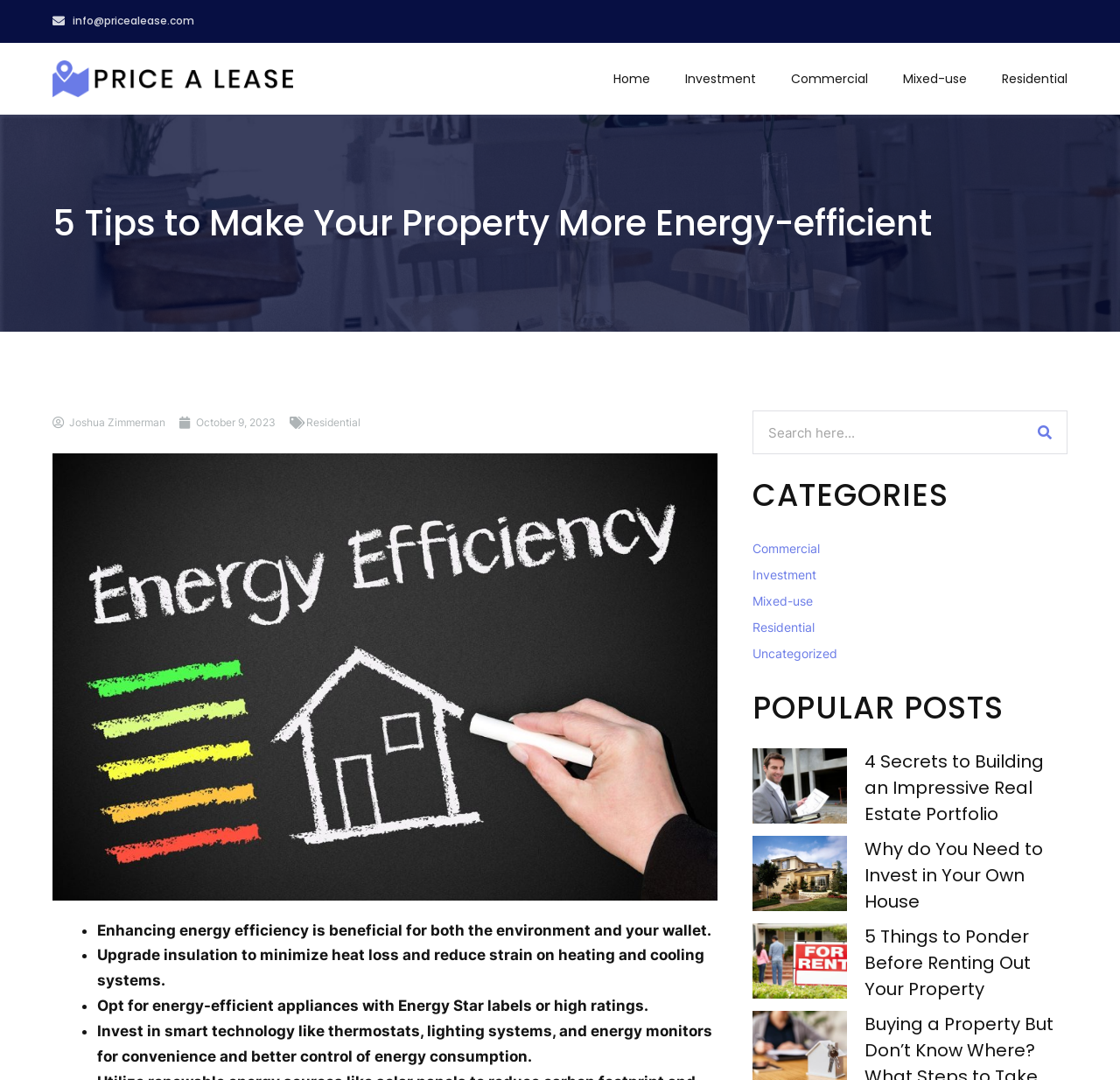Please determine the bounding box coordinates of the element's region to click in order to carry out the following instruction: "Search for a topic". The coordinates should be four float numbers between 0 and 1, i.e., [left, top, right, bottom].

[0.672, 0.38, 0.953, 0.421]